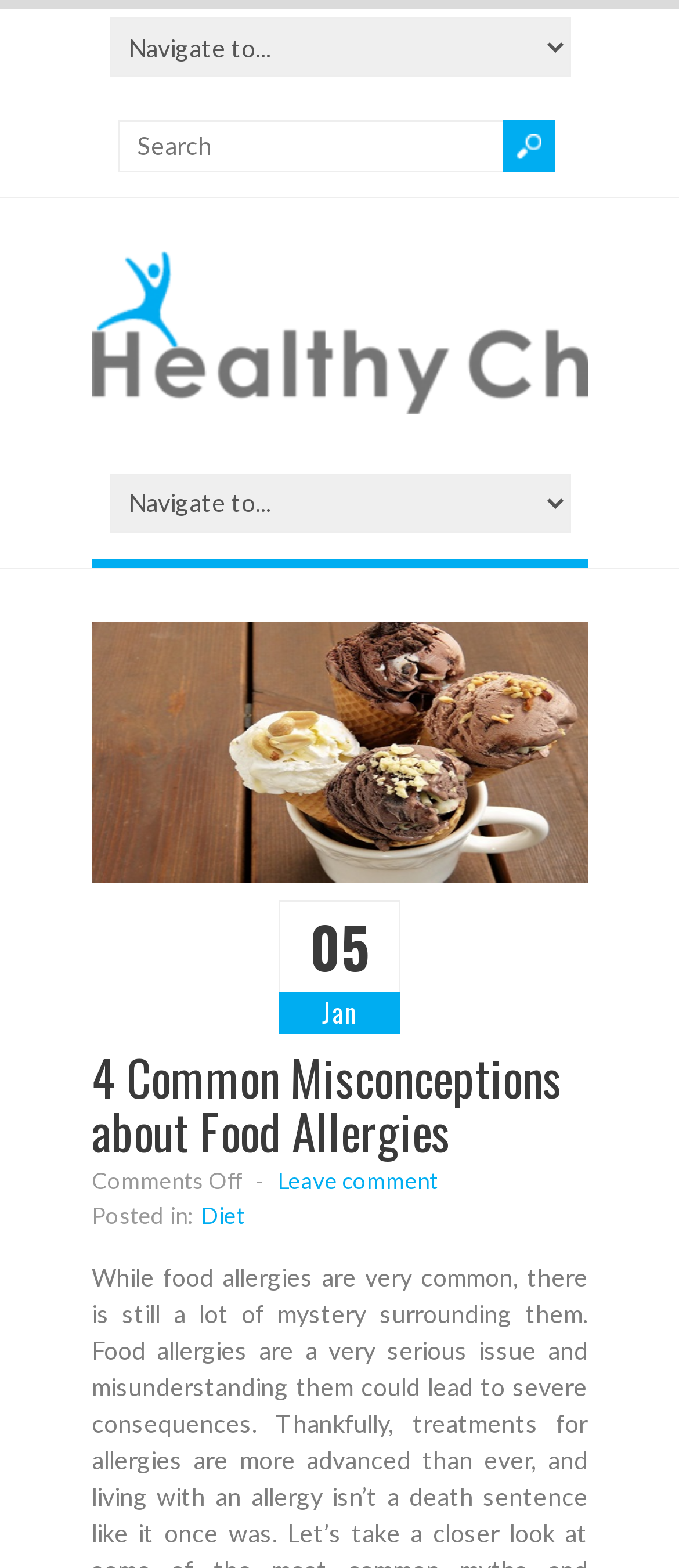Describe all the key features of the webpage in detail.

The webpage appears to be an article about food allergies, specifically discussing common misconceptions about the topic. At the top of the page, there is a search bar with a combobox and a search button, allowing users to search for specific content. 

To the right of the search bar, there is a heading with the title "Healthy CH" accompanied by an image. Below this, there is another combobox. 

The main content of the article is divided into sections, with headings and subheadings. The title of the article, "4 Common Misconceptions about Food Allergies", is prominently displayed. The article is dated, with the month "Jan" and day "05" displayed above the title. 

Below the title, there is a section with the text "Comments Off" and a link to "Leave a comment". There is also a section with the text "Posted in:" followed by a link to the category "Diet".